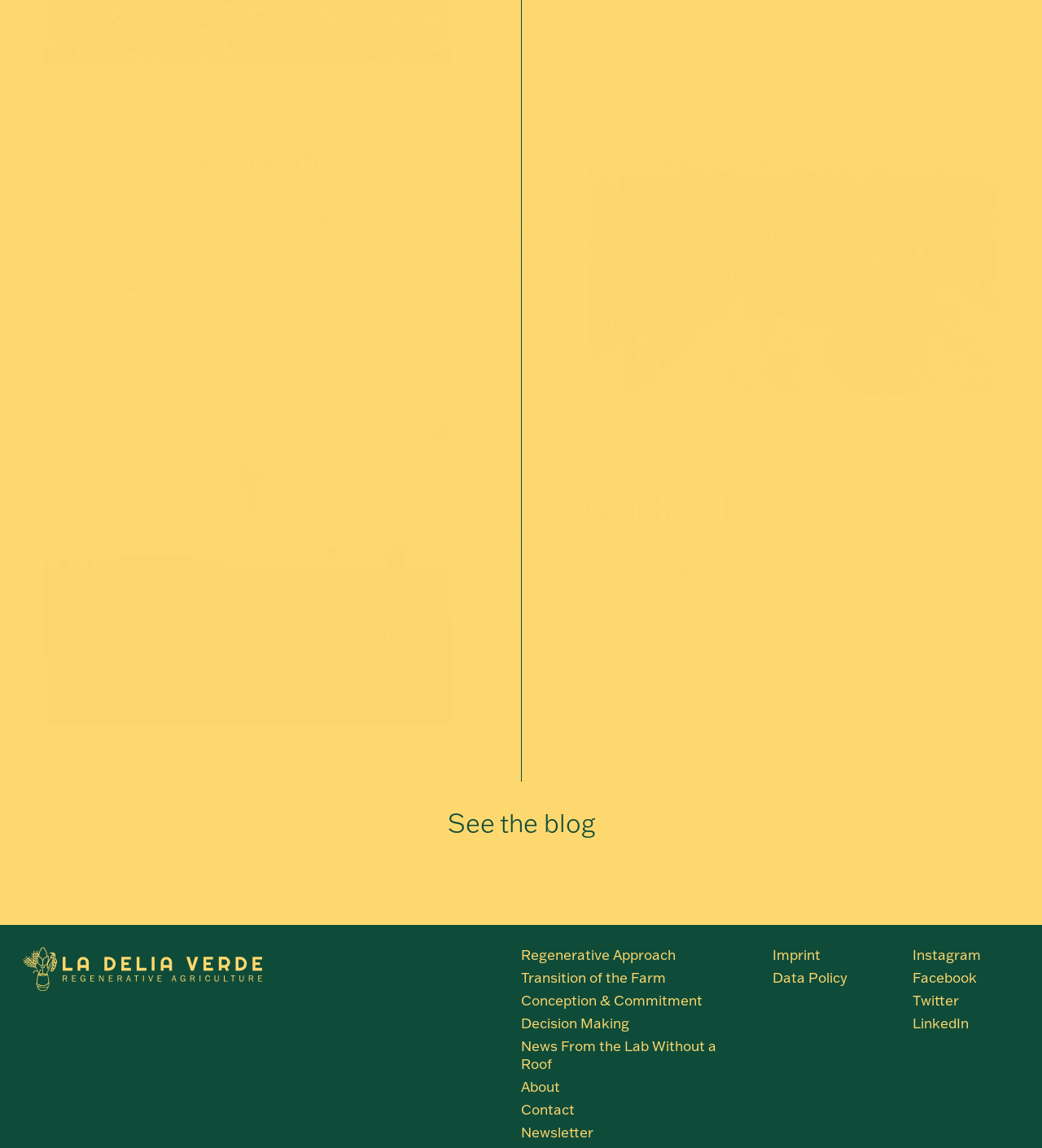Examine the image and give a thorough answer to the following question:
What is the purpose of the young steers on the farm?

The young steers are on the farm for two purposes: as a regenerative necessity for the soil and as a means of diversifying income through meat production.